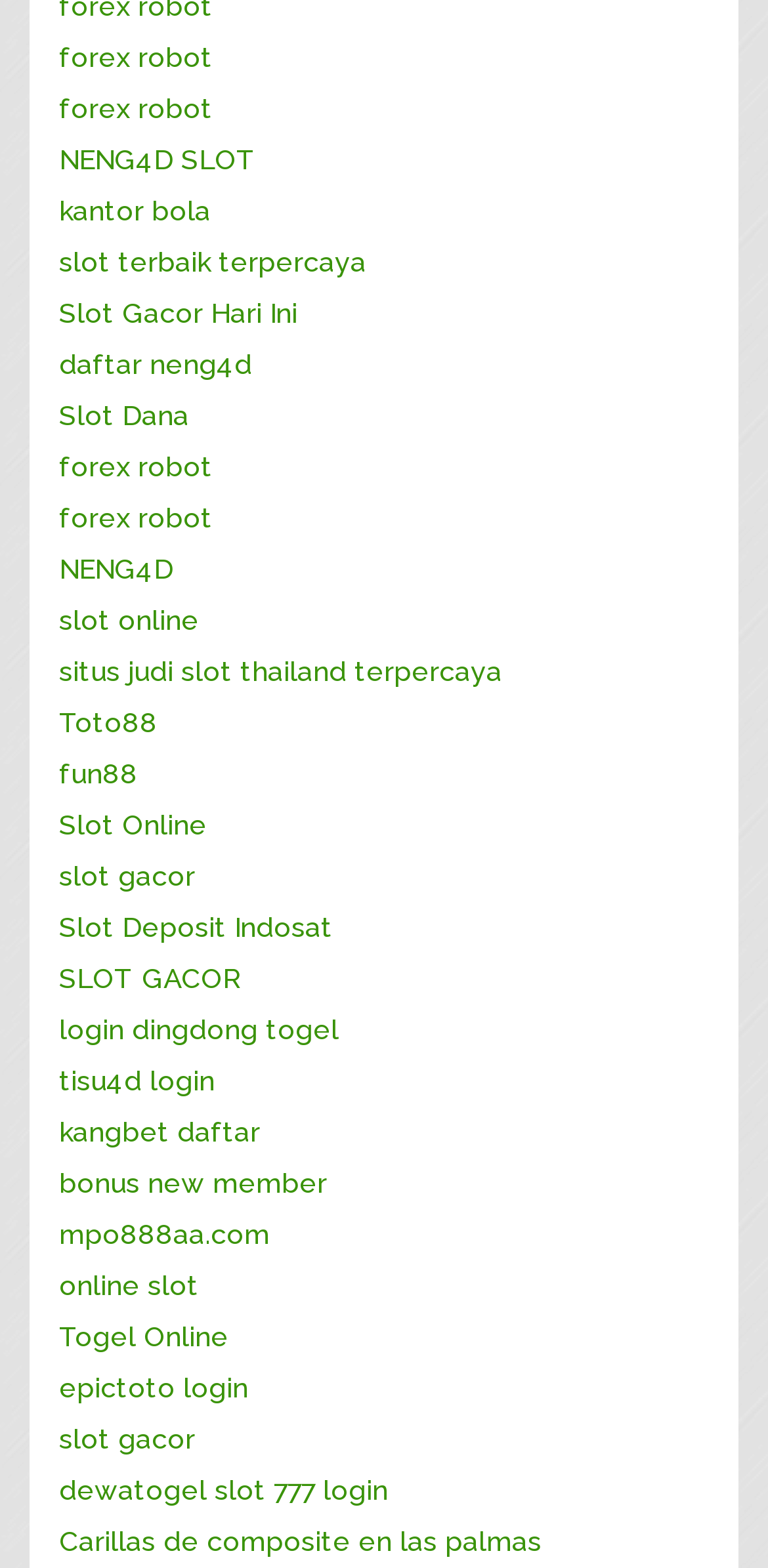What is the topmost link on the webpage?
Answer the question with a single word or phrase, referring to the image.

forex robot